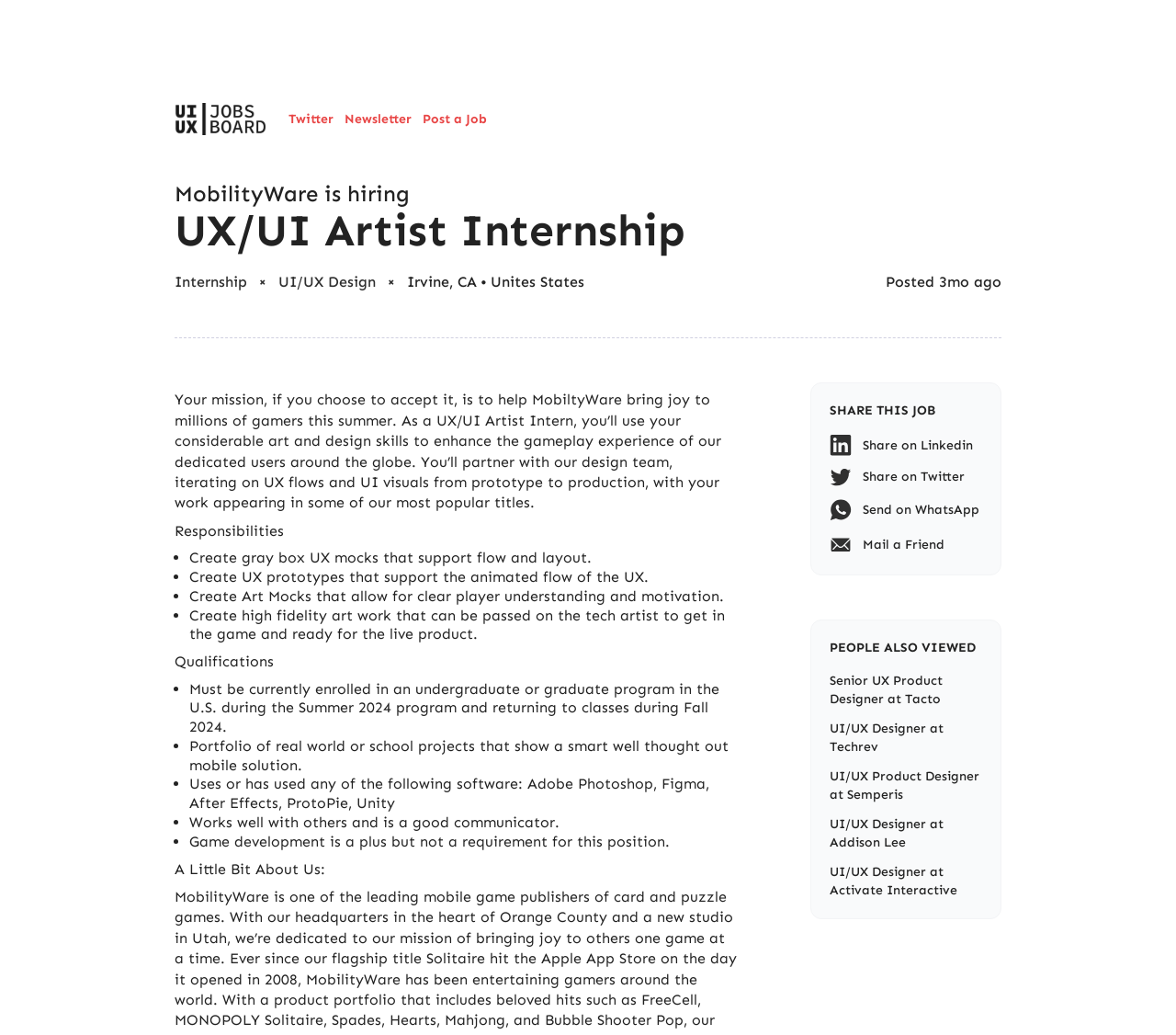Determine the bounding box coordinates for the HTML element described here: "Send on WhatsApp".

[0.705, 0.482, 0.835, 0.504]